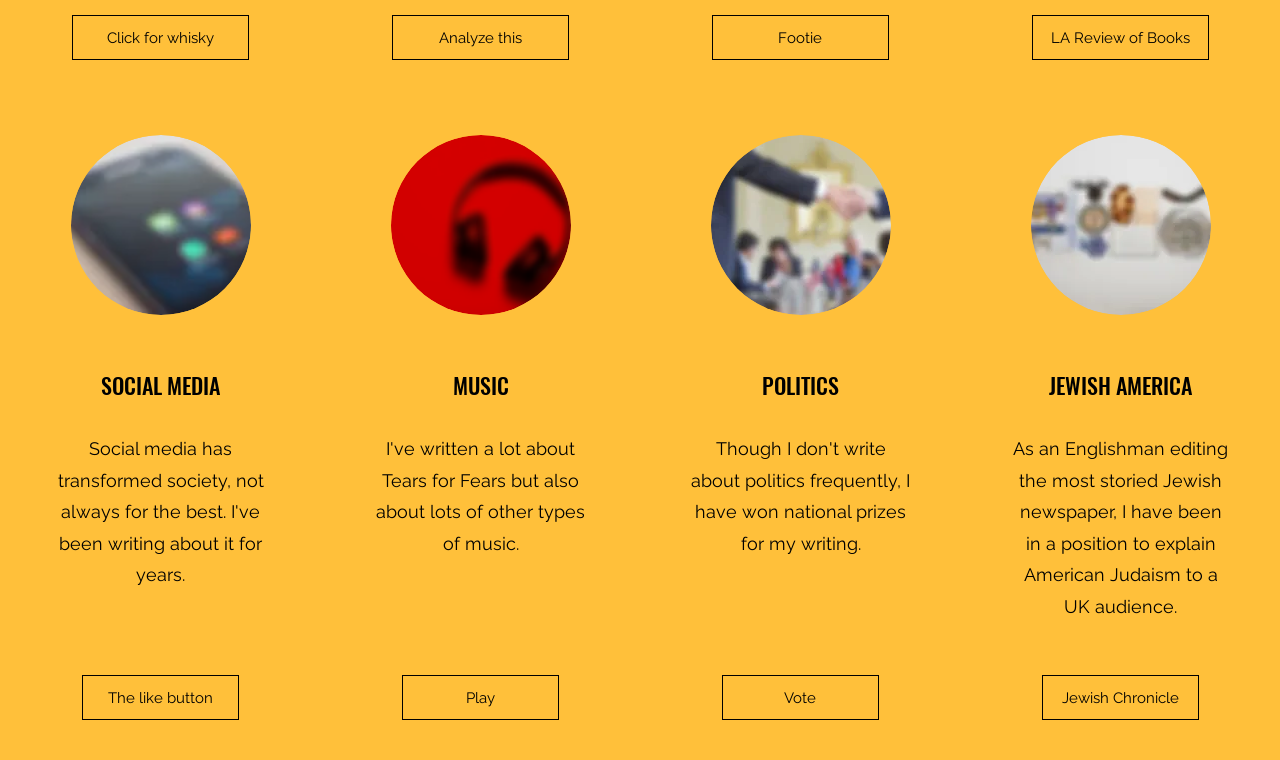Use a single word or phrase to respond to the question:
How many images are on the webpage?

4